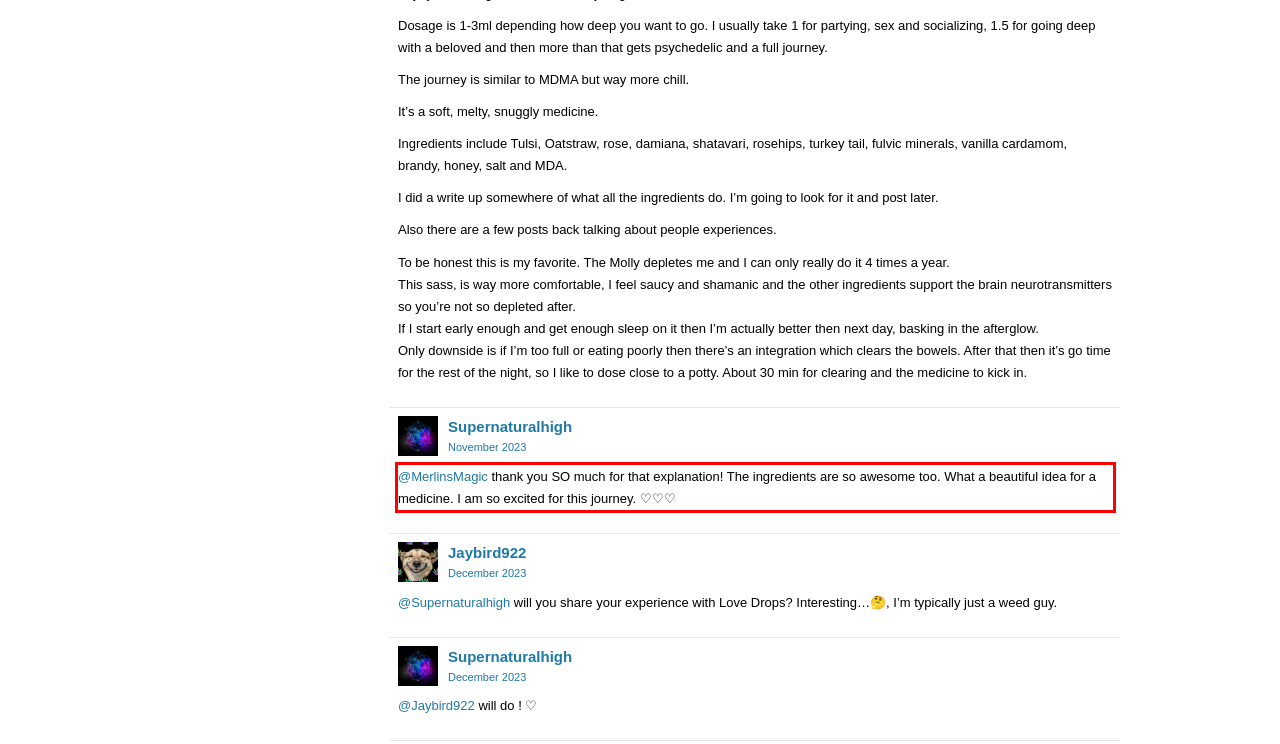Identify the text within the red bounding box on the webpage screenshot and generate the extracted text content.

@MerlinsMagic thank you SO much for that explanation! The ingredients are so awesome too. What a beautiful idea for a medicine. I am so excited for this journey. ♡♡♡